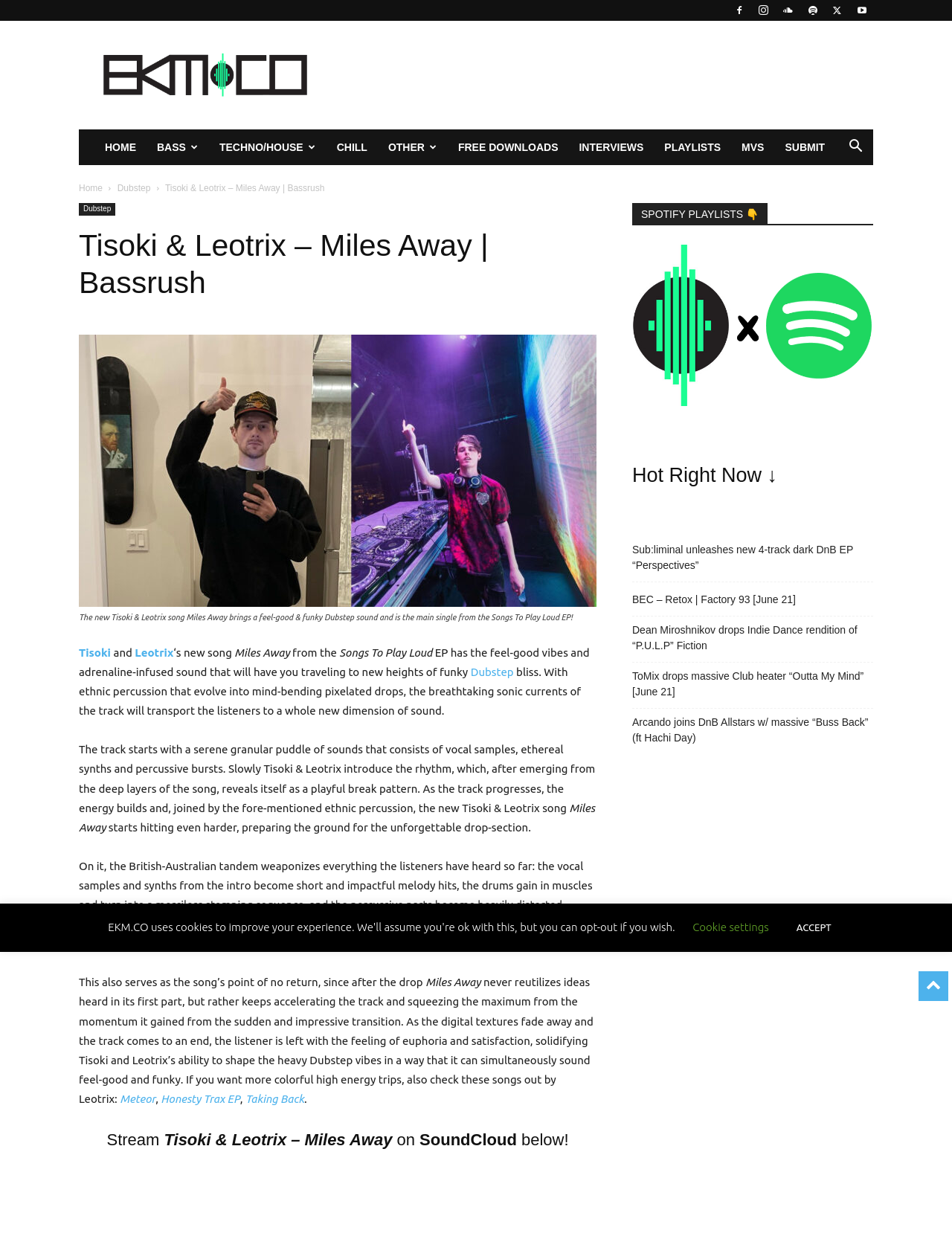What platform can the song be streamed on?
Based on the image, give a concise answer in the form of a single word or short phrase.

SoundCloud